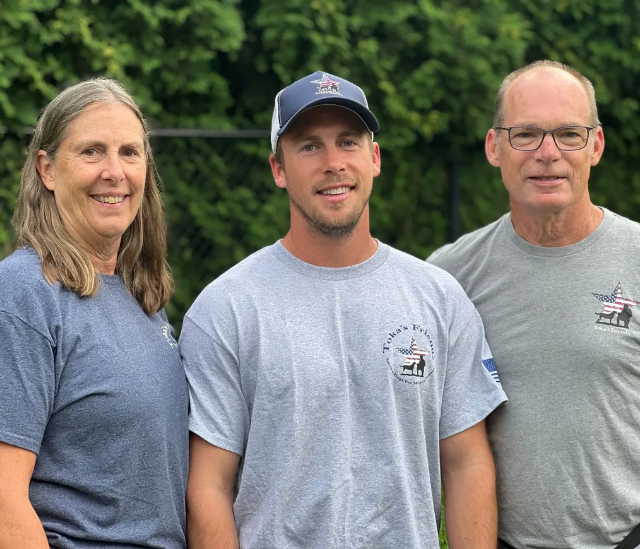Give a thorough description of the image, including any visible elements and their relationships.

This image features three individuals standing together outdoors, likely involved with the Buzzards Bay Eagles initiative. On the left is a woman with long, straight hair, wearing a gray t-shirt, who appears to be engaging and approachable. In the center is a young man with a friendly smile, sporting a cap and a gray t-shirt featuring a logo that indicates his affiliation with the organization. On the right is a man with short hair and glasses, dressed in a light gray t-shirt with a similar logo. They are posed in front of a lush green backdrop, suggesting a connection to nature and the environment, which relates closely to their work in conservation and community engagement. This image captures the spirit of camaraderie and dedication of those who are actively participating in community events aimed at helping local wildlife.